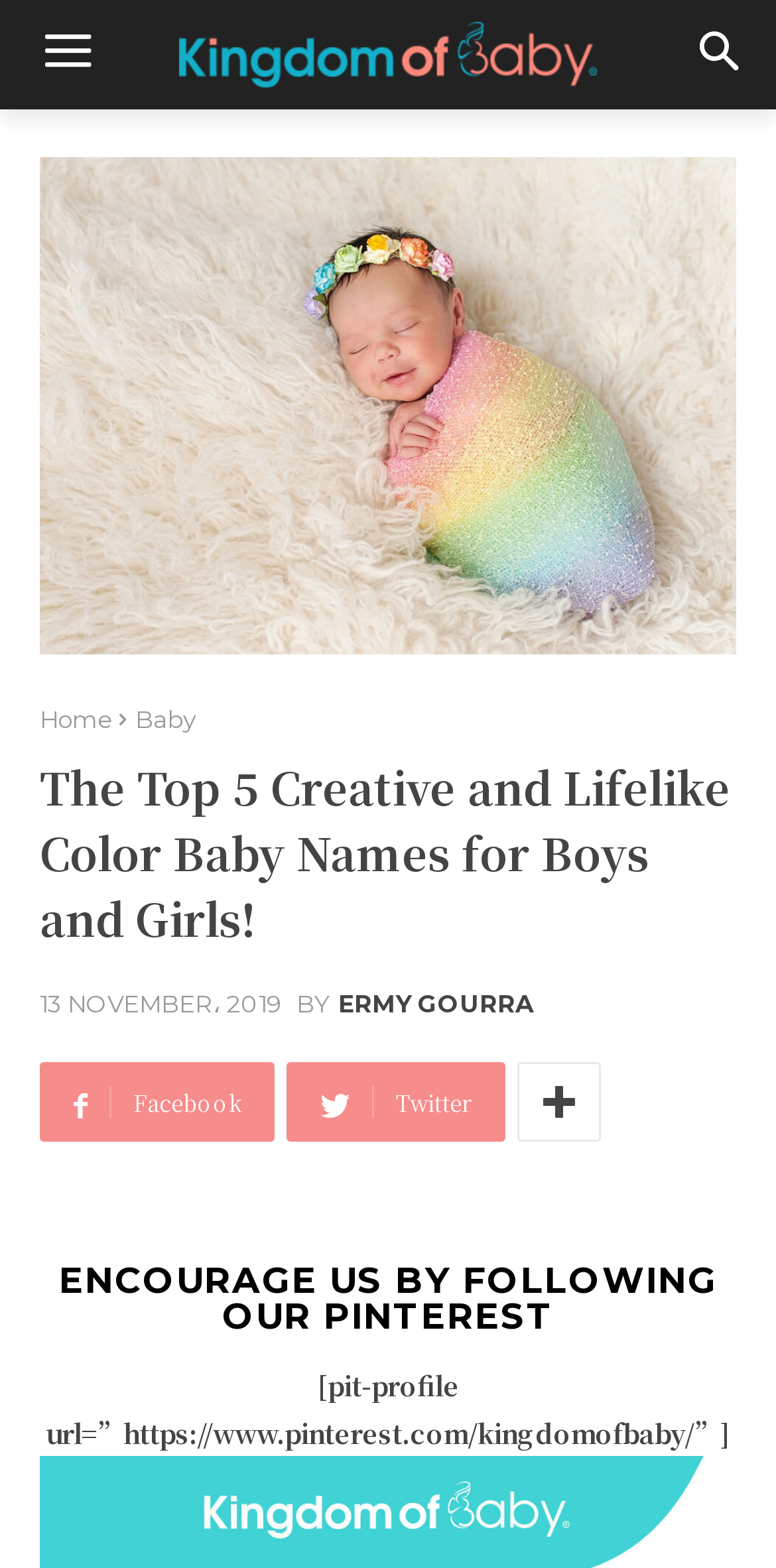Please find and give the text of the main heading on the webpage.

The Top 5 Creative and Lifelike Color Baby Names for Boys and Girls!